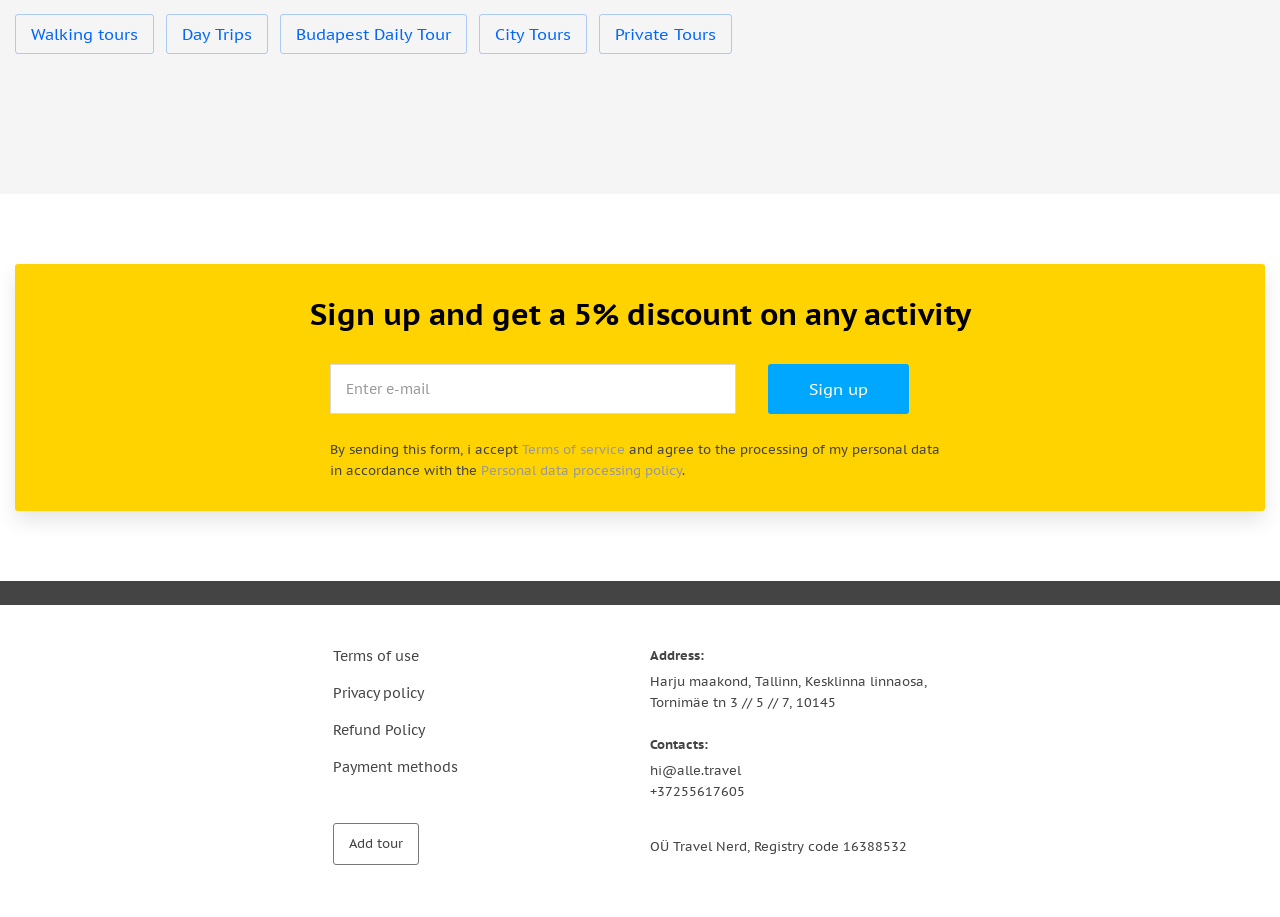Answer the question using only a single word or phrase: 
What is the discount for signing up?

5% discount